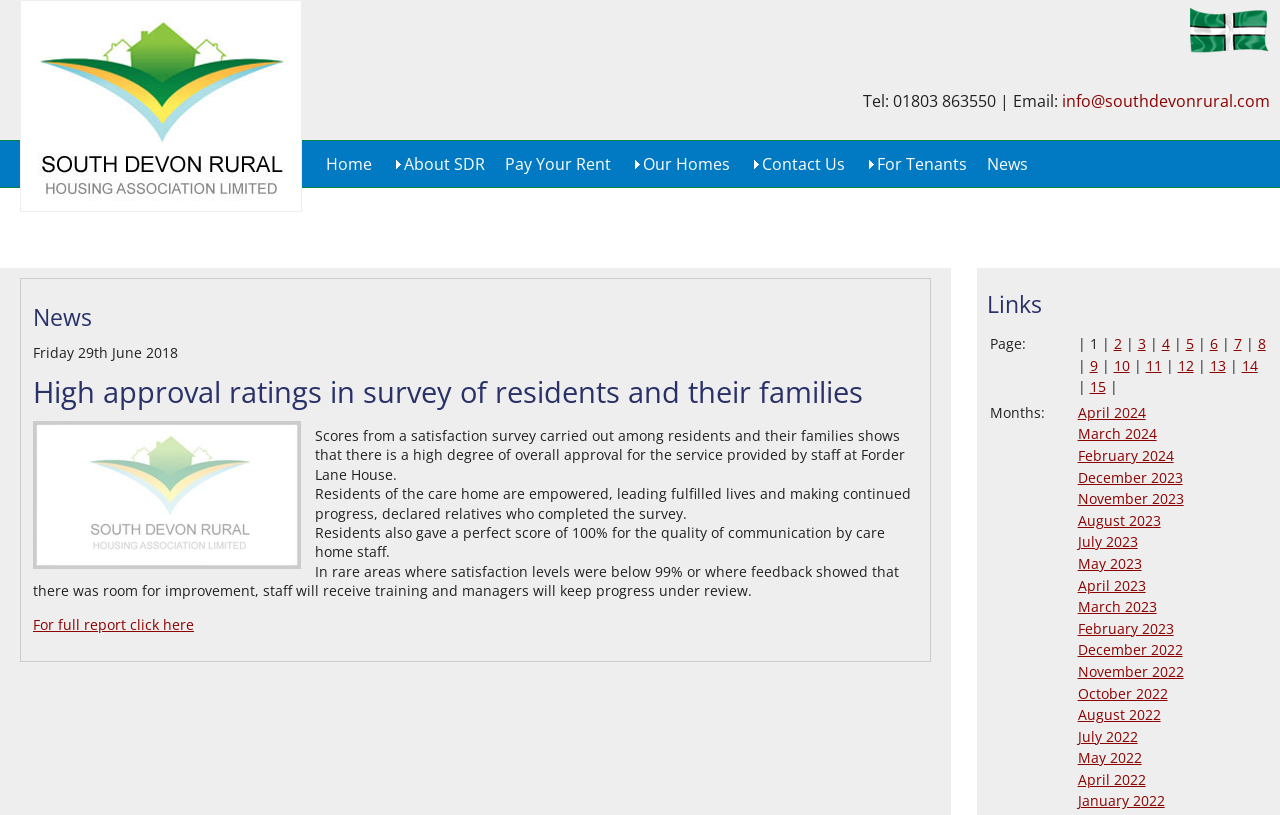Point out the bounding box coordinates of the section to click in order to follow this instruction: "View the 'News' section".

[0.026, 0.369, 0.717, 0.409]